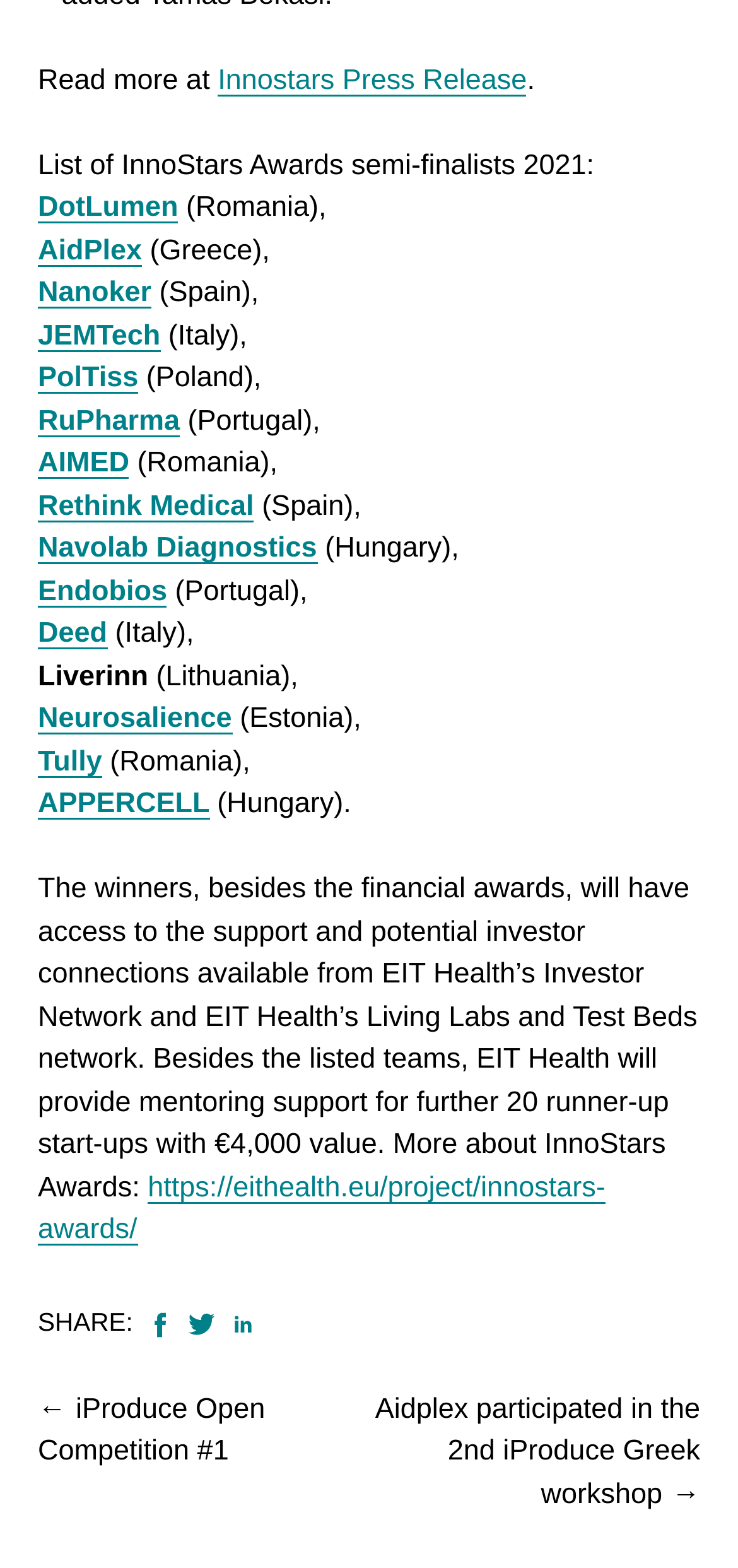How many runner-up start-ups will receive mentoring support?
From the details in the image, answer the question comprehensively.

I read the text on the webpage, which mentions that EIT Health will provide mentoring support for further 20 runner-up start-ups with €4,000 value.